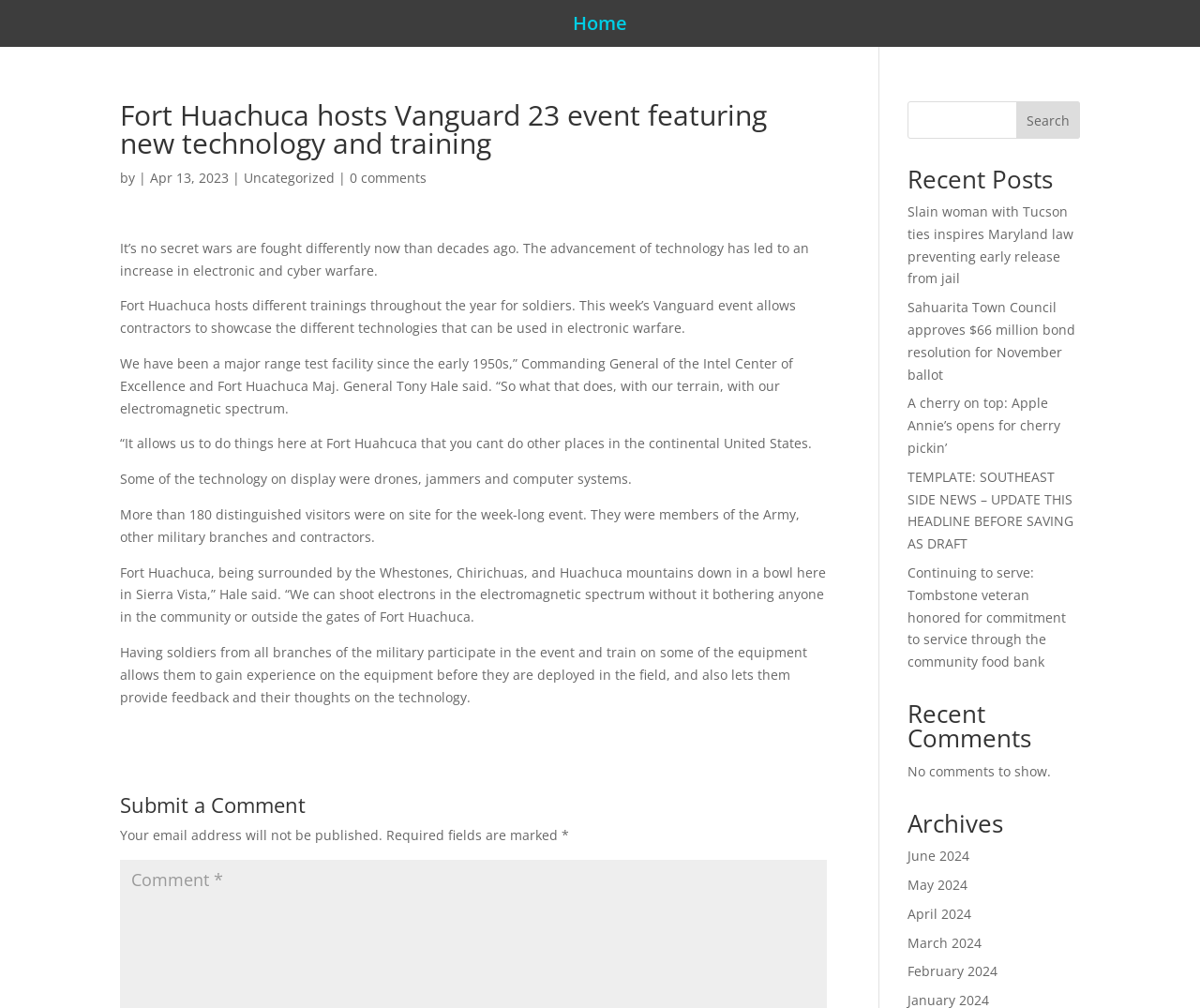Please identify the bounding box coordinates for the region that you need to click to follow this instruction: "View the 'Archives'".

[0.756, 0.805, 0.9, 0.838]